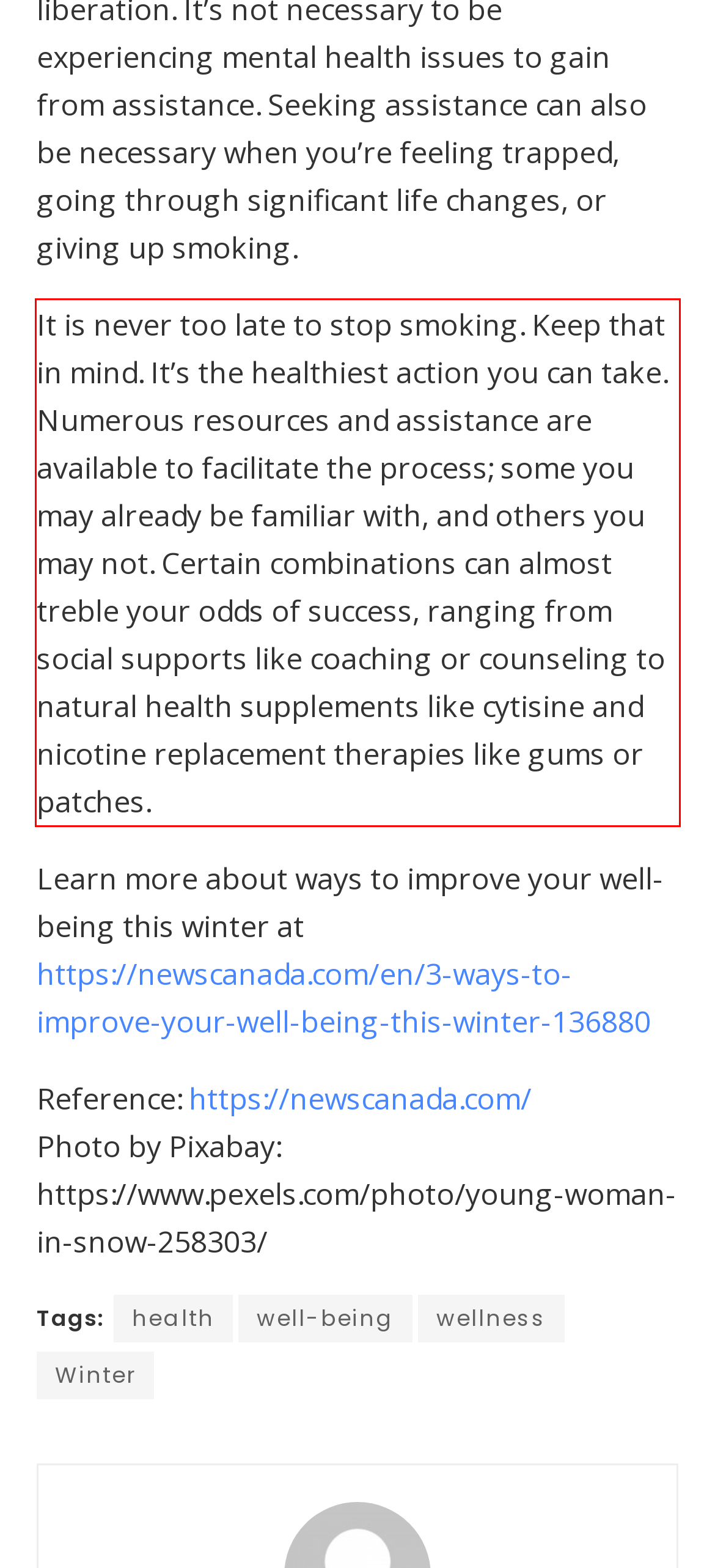You are given a screenshot of a webpage with a UI element highlighted by a red bounding box. Please perform OCR on the text content within this red bounding box.

It is never too late to stop smoking. Keep that in mind. It’s the healthiest action you can take. Numerous resources and assistance are available to facilitate the process; some you may already be familiar with, and others you may not. Certain combinations can almost treble your odds of success, ranging from social supports like coaching or counseling to natural health supplements like cytisine and nicotine replacement therapies like gums or patches.